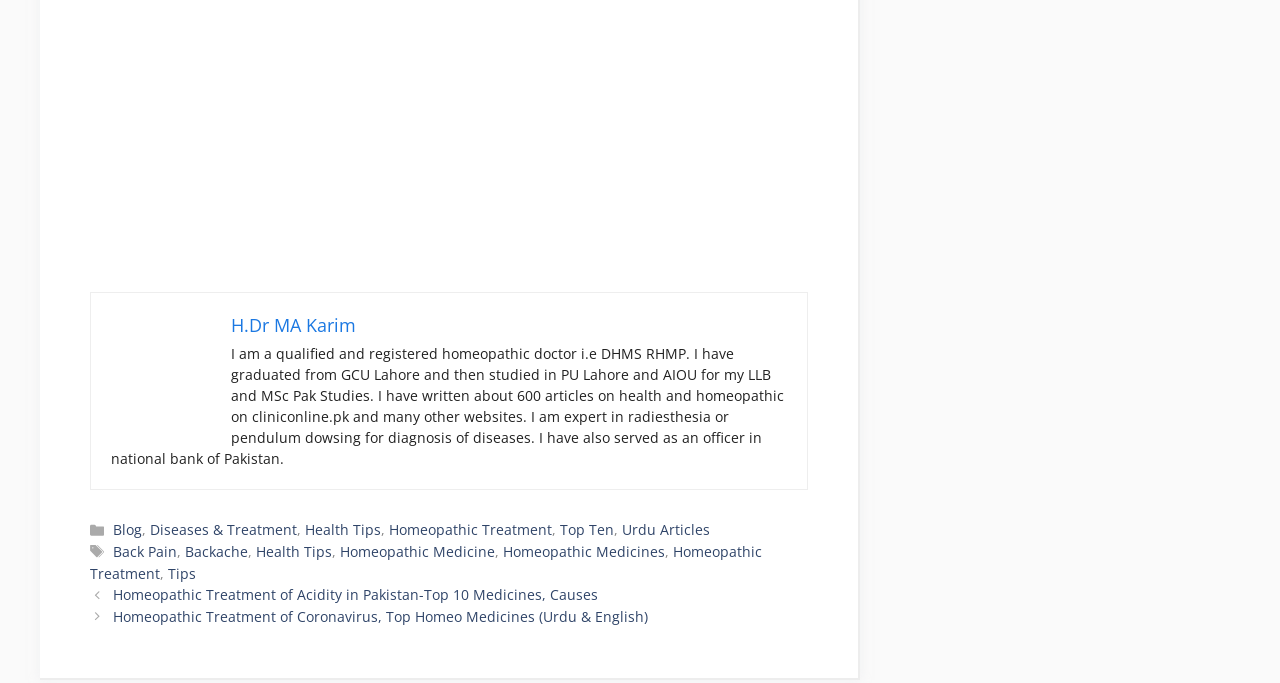Based on the element description Blog, identify the bounding box of the UI element in the given webpage screenshot. The coordinates should be in the format (top-left x, top-left y, bottom-right x, bottom-right y) and must be between 0 and 1.

[0.088, 0.762, 0.111, 0.79]